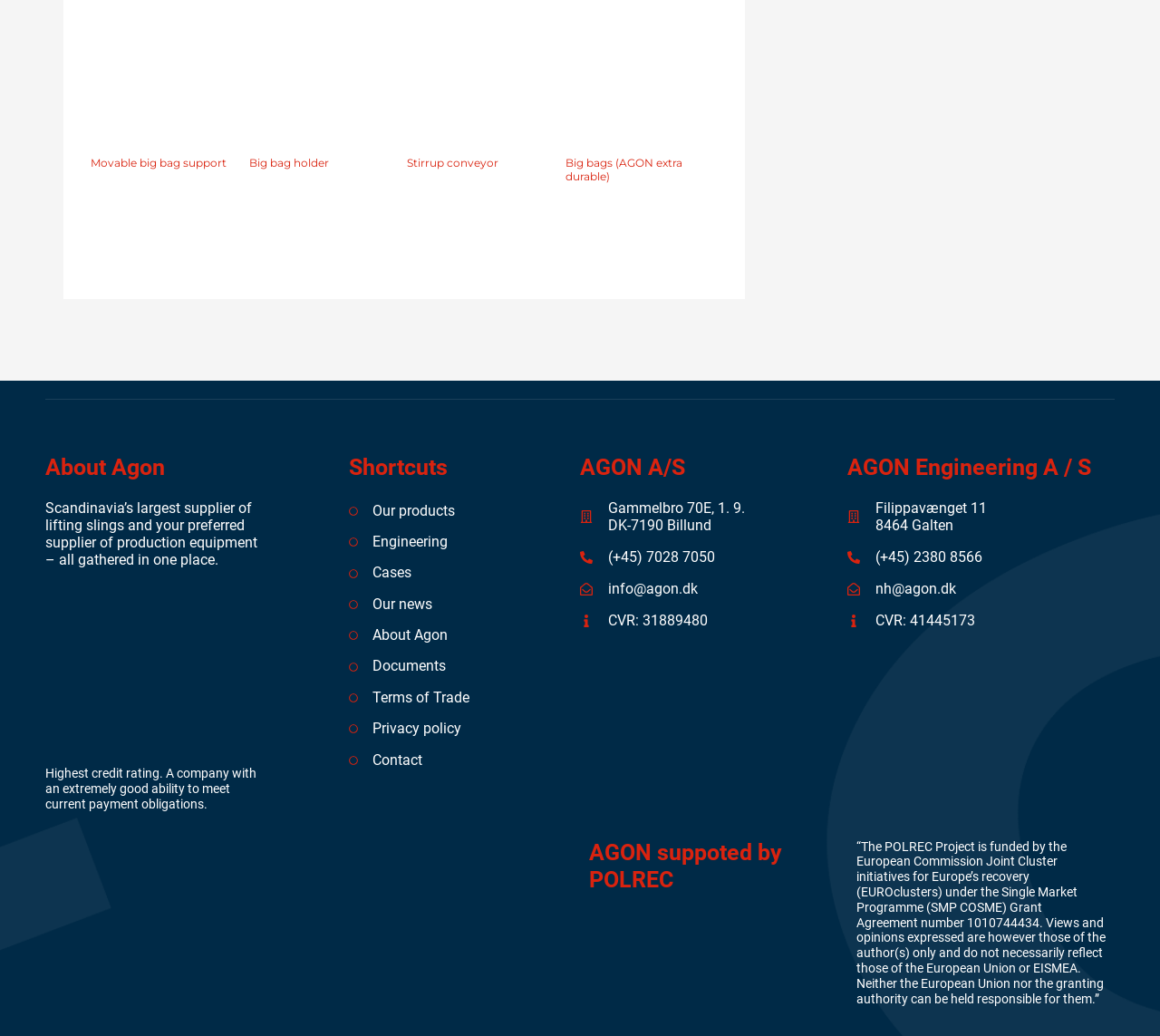Indicate the bounding box coordinates of the element that must be clicked to execute the instruction: "Click on '(+45) 7028 7050'". The coordinates should be given as four float numbers between 0 and 1, i.e., [left, top, right, bottom].

[0.5, 0.529, 0.73, 0.546]